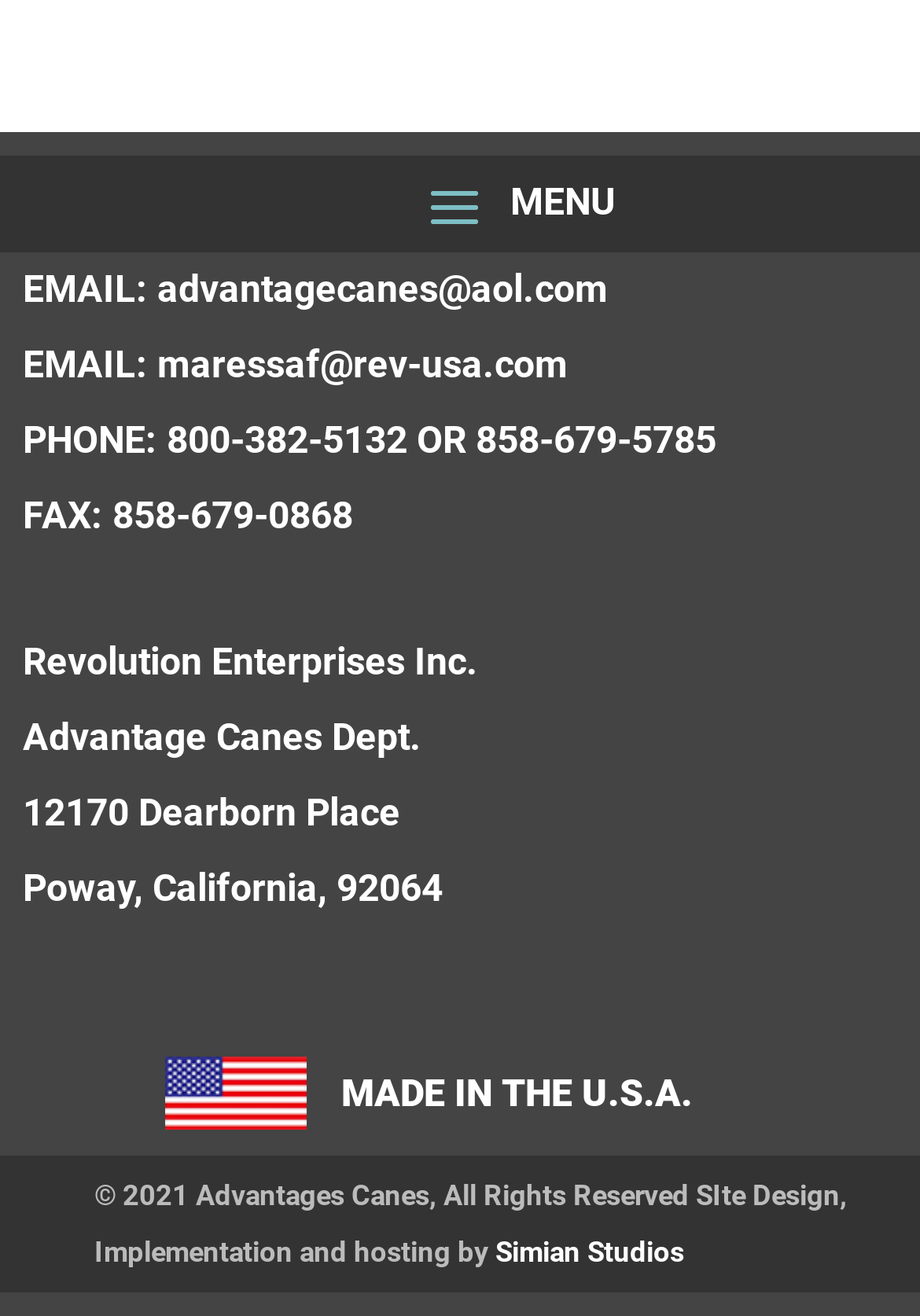Locate the bounding box coordinates of the UI element described by: "maressaf@rev-usa.com". Provide the coordinates as four float numbers between 0 and 1, formatted as [left, top, right, bottom].

[0.171, 0.259, 0.617, 0.293]